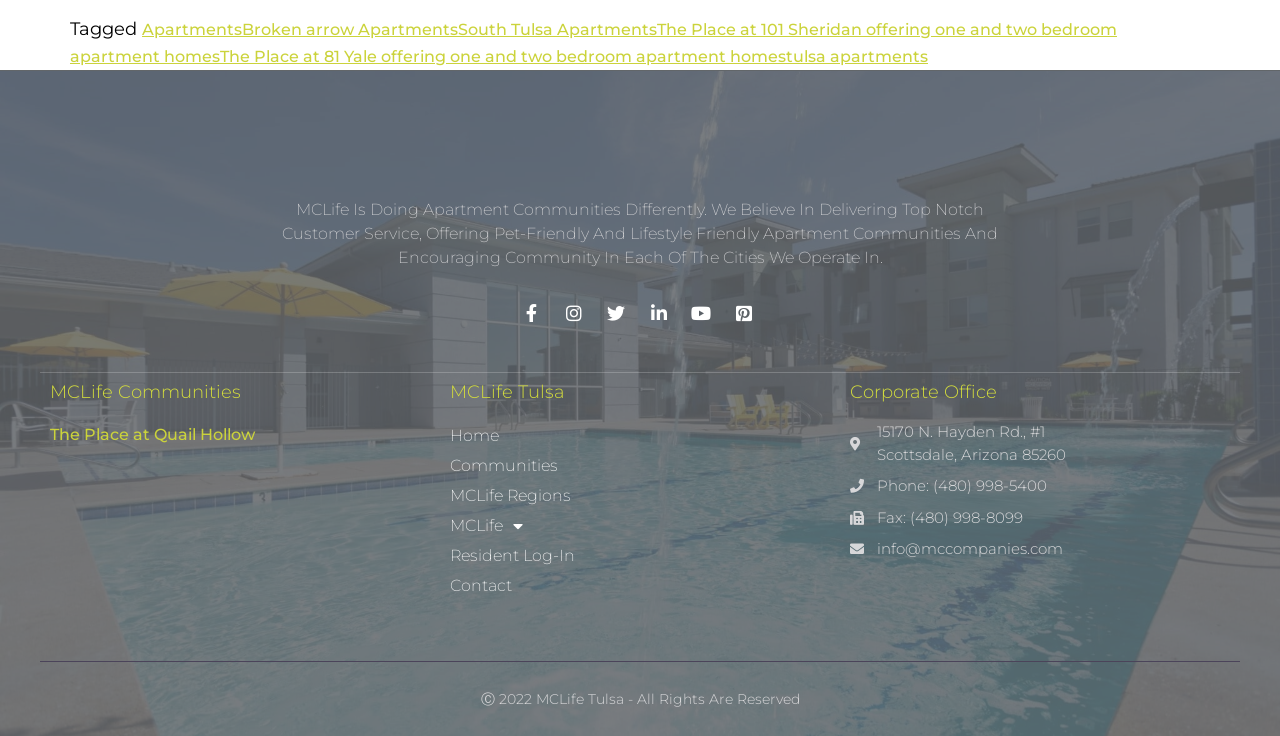How many links are in the 'MCLife Tulsa' section?
Answer the question in a detailed and comprehensive manner.

I counted the number of links in the 'MCLife Tulsa' section, which includes 'Home', 'Communities', 'MCLife Regions', a link with a popup menu, and 'Resident Log-In'.